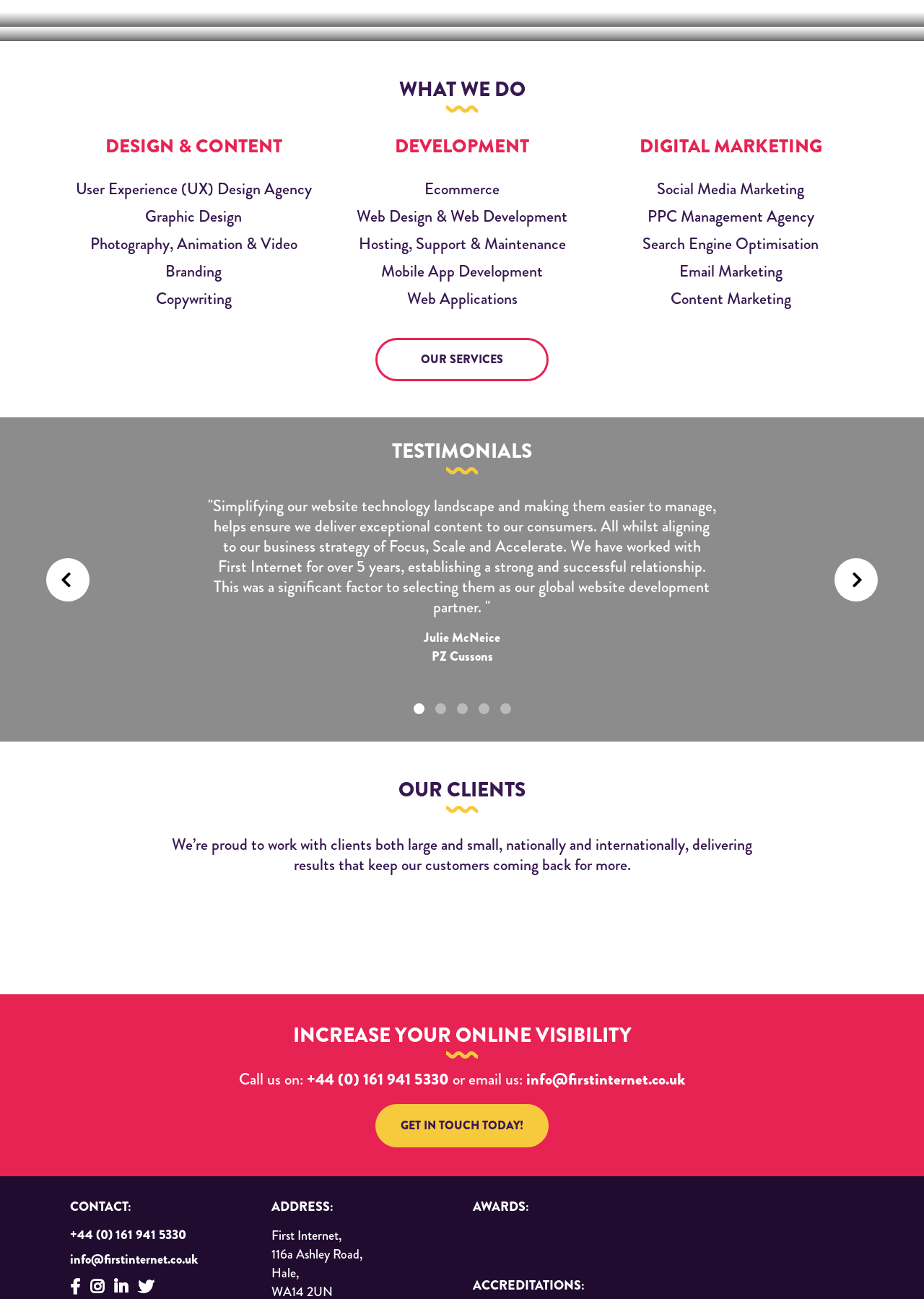Respond with a single word or phrase to the following question:
What is the name of the company that has worked with First Internet for over 5 years?

PZ Cussons